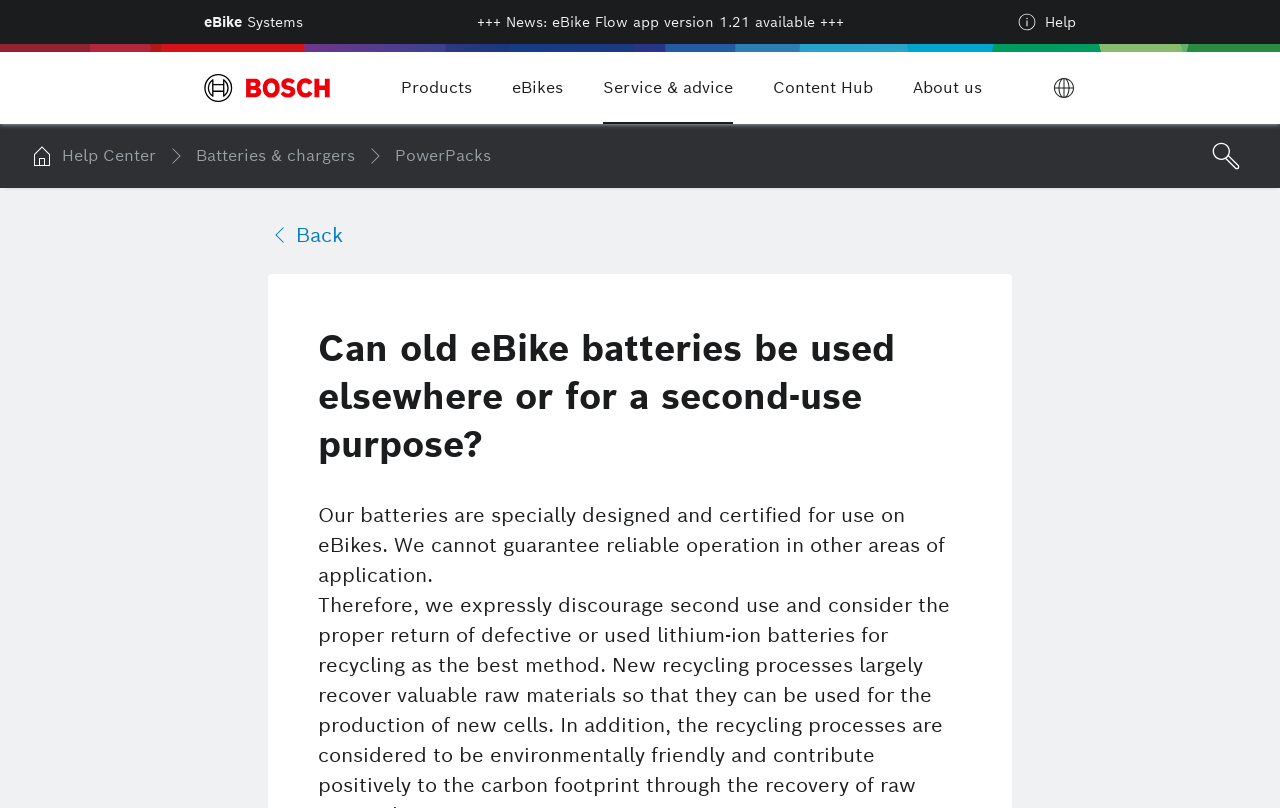Identify the coordinates of the bounding box for the element described below: "parent_node: Service & advice". Return the coordinates as four float numbers between 0 and 1: [left, top, right, bottom].

[0.463, 0.064, 0.58, 0.153]